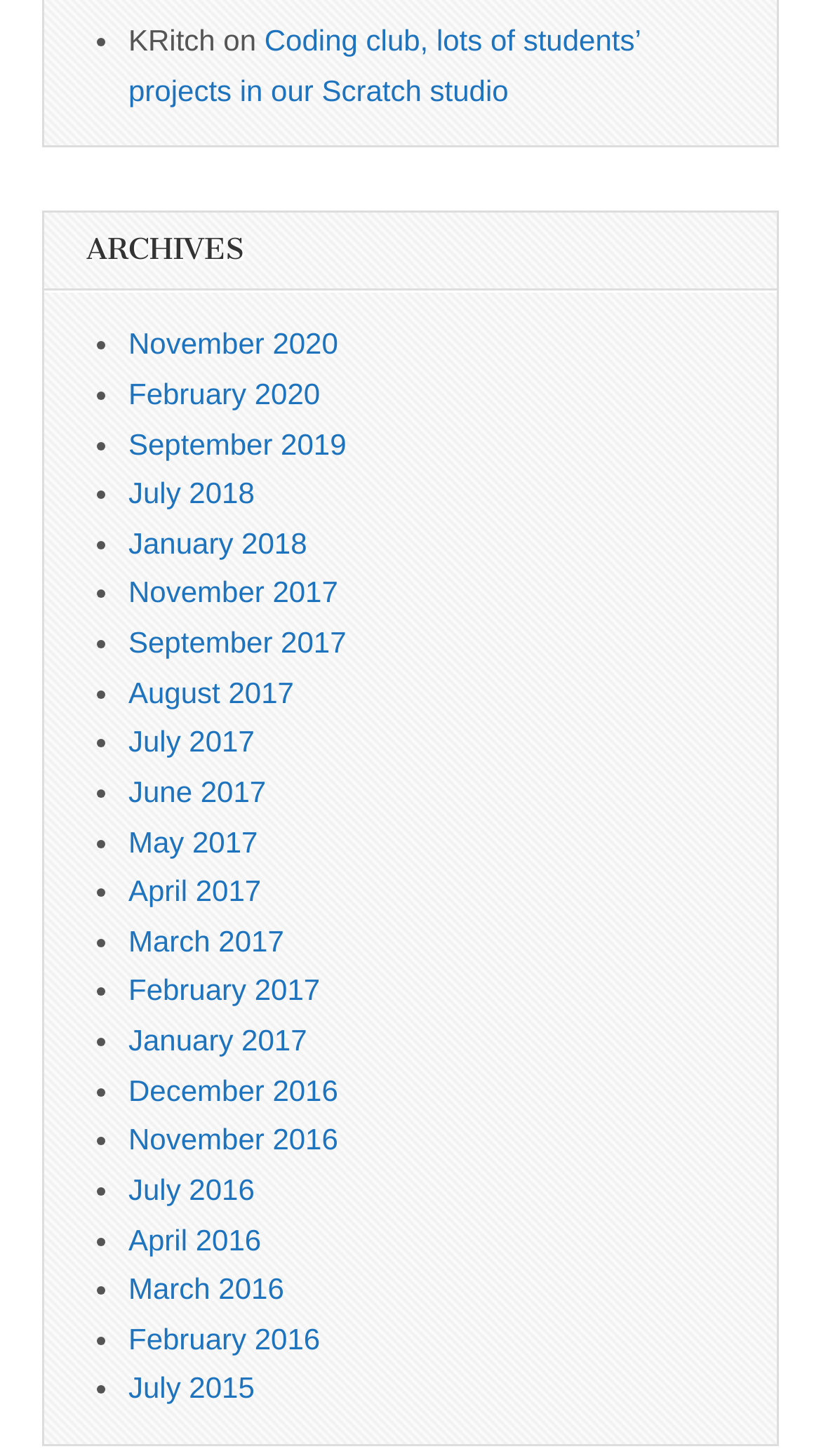Determine the bounding box coordinates for the region that must be clicked to execute the following instruction: "View Coding club projects".

[0.156, 0.016, 0.78, 0.073]